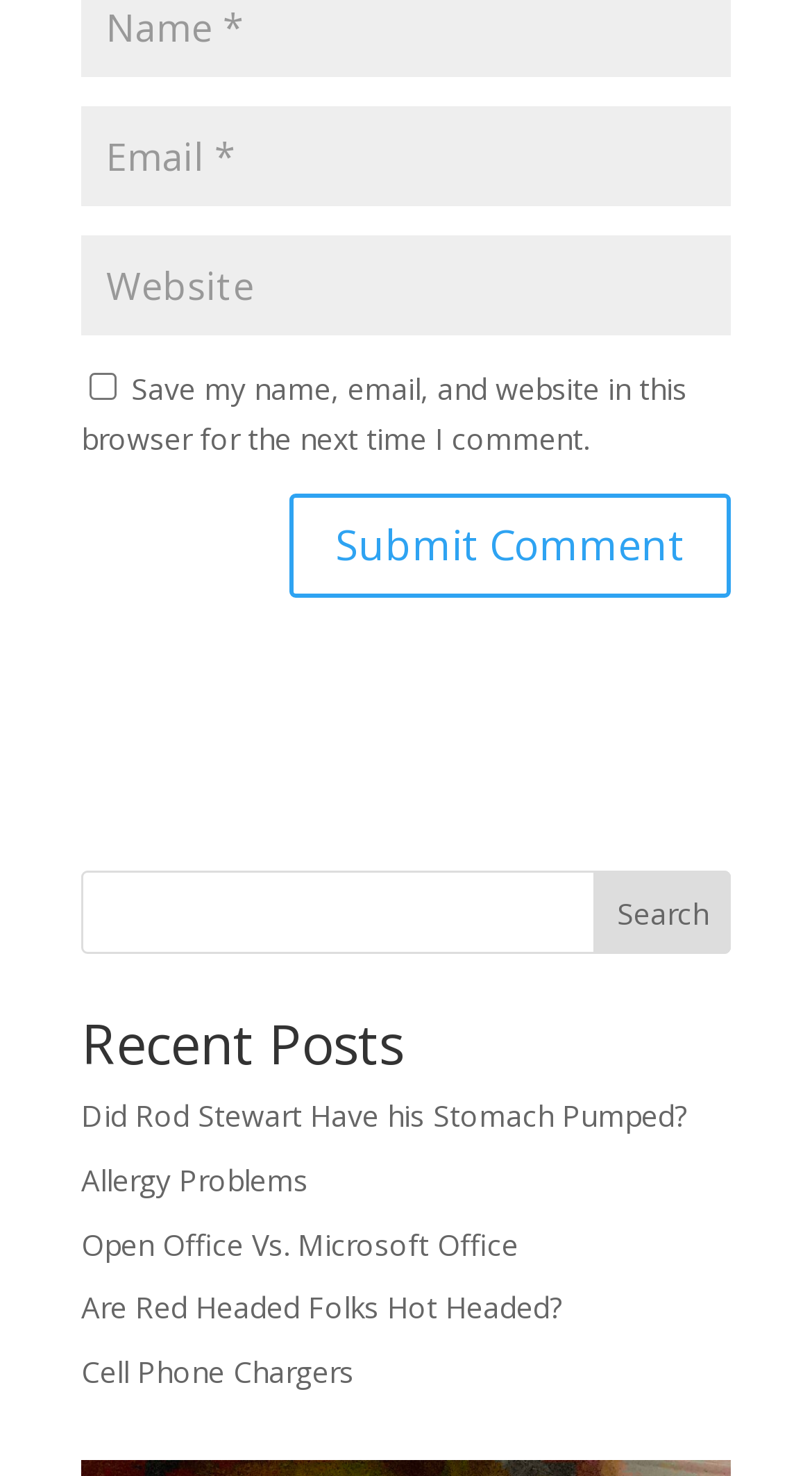Please answer the following question using a single word or phrase: What is the label of the button next to the search box?

Search